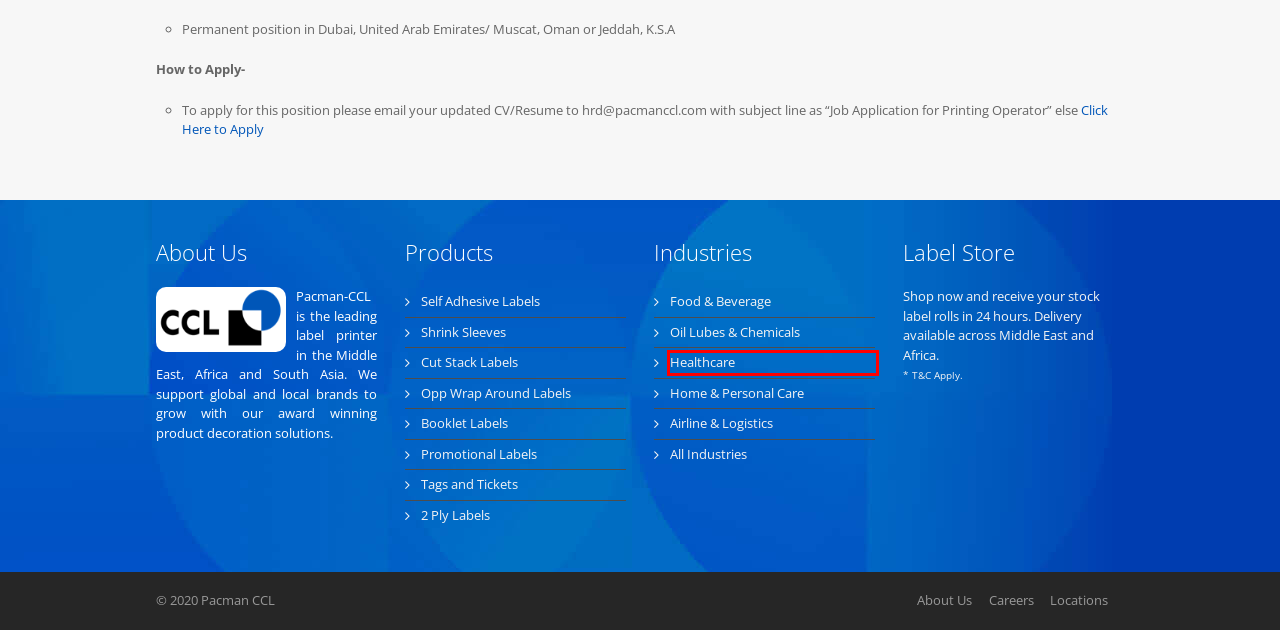Review the webpage screenshot provided, noting the red bounding box around a UI element. Choose the description that best matches the new webpage after clicking the element within the bounding box. The following are the options:
A. Healthcare - Pacman CCL | Label Printing Dubai
B. Cut Stack Labels - Pacman CCL | Label Printing Dubai
C. Tags and Tickets - Pacman CCL | Label Printing Dubai
D. Food & Beverage - Pacman CCL | Label Printing Dubai
E. Self Adhesive Labels - Pacman CCL | Label Printing Dubai
F. Booklet Labels - Pacman CCL | Label Printing Dubai
G. Airline Logistics - Pacman CCL | Label Printing Dubai
H. Shrink Sleeves - Pacman CCL | Label Printing Dubai

A